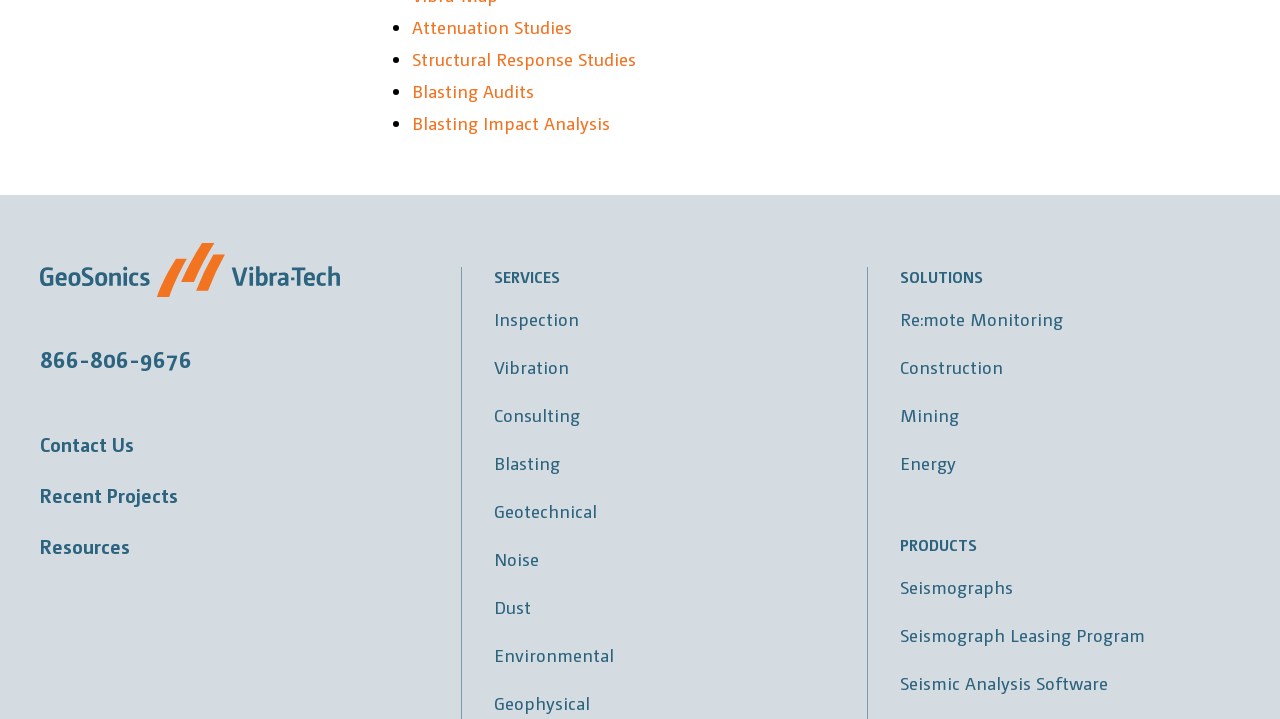For the following element description, predict the bounding box coordinates in the format (top-left x, top-left y, bottom-right x, bottom-right y). All values should be floating point numbers between 0 and 1. Description: Contact Us

[0.031, 0.593, 0.335, 0.642]